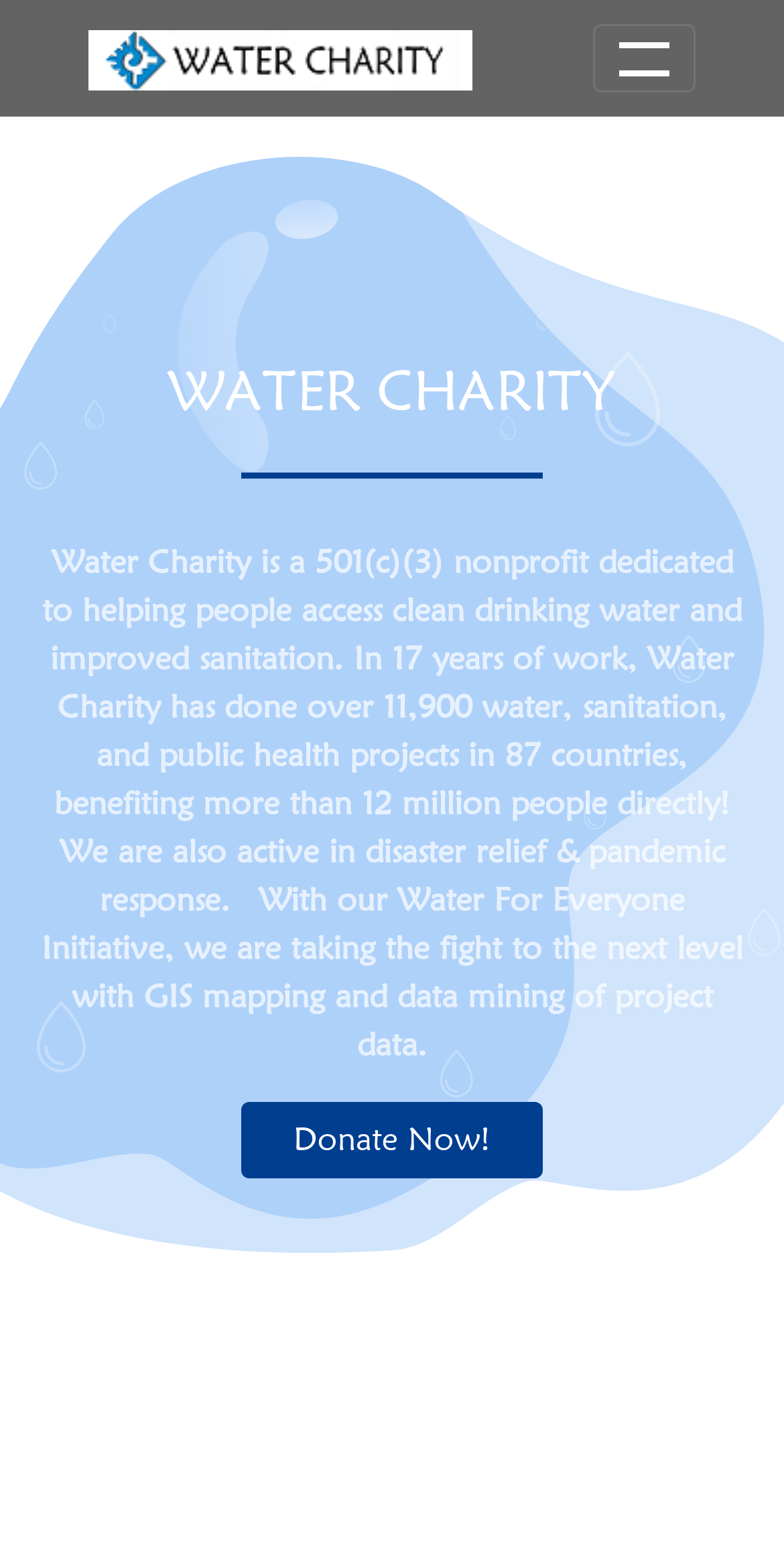Provide a brief response to the question below using a single word or phrase: 
What is the purpose of the 'Donate Now!' button?

To donate to Water Charity